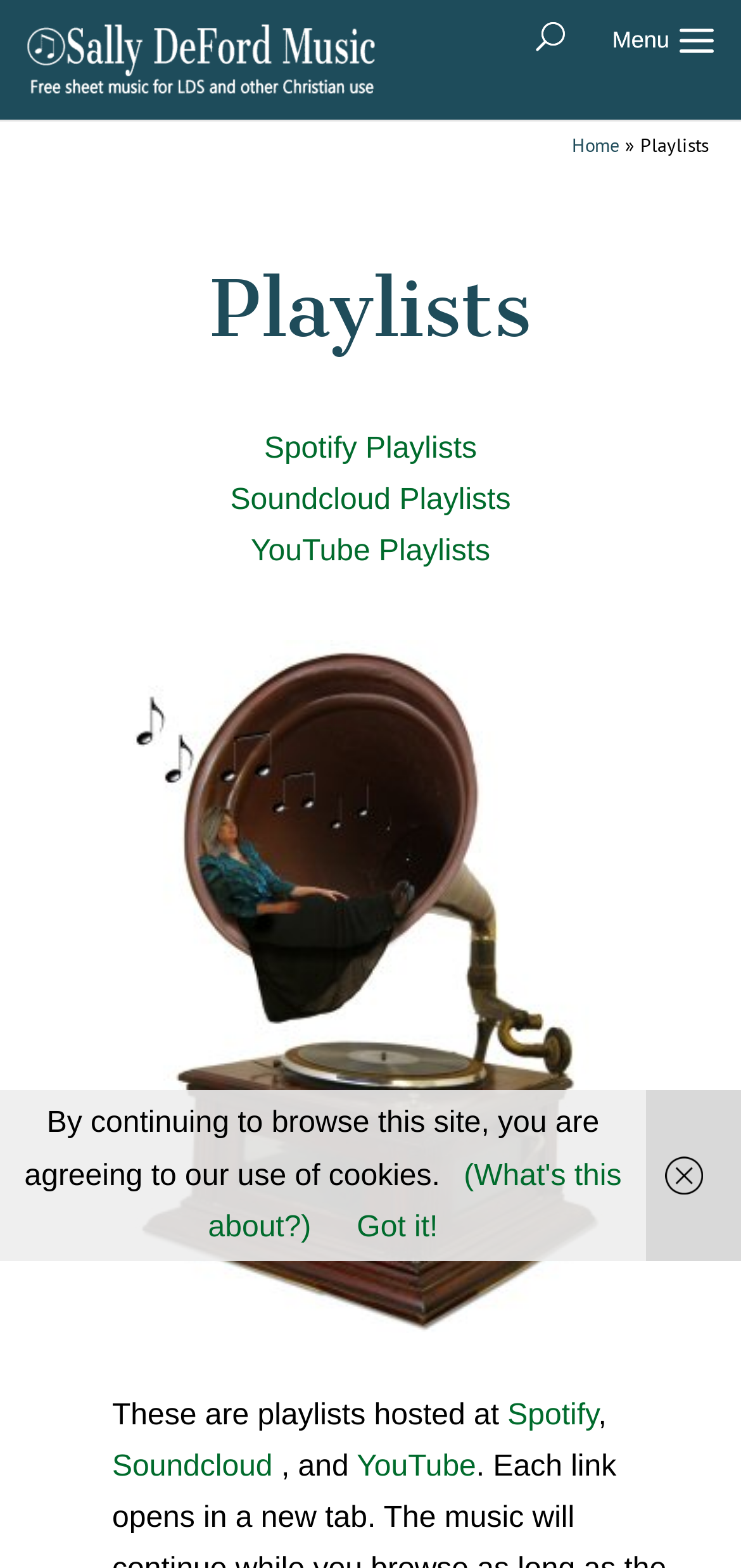What is the purpose of the search bar?
Please provide a comprehensive answer based on the visual information in the image.

The search bar is located at the top of the webpage, and it is likely that its purpose is to allow users to search for specific playlists. This is a common functionality found on websites that provide a collection of items, such as playlists.